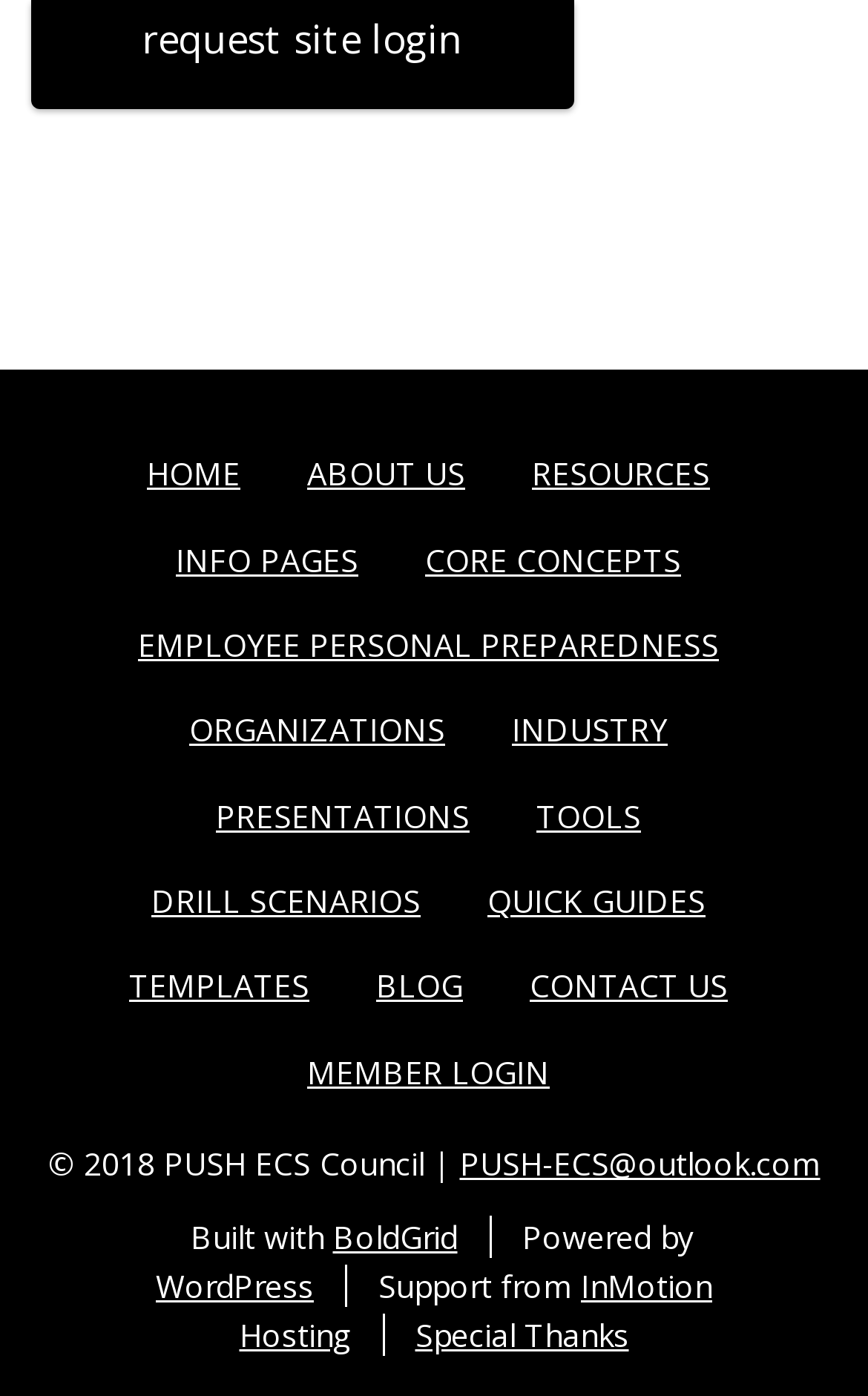What is the name of the company that provides support to the website?
Look at the screenshot and respond with a single word or phrase.

InMotion Hosting